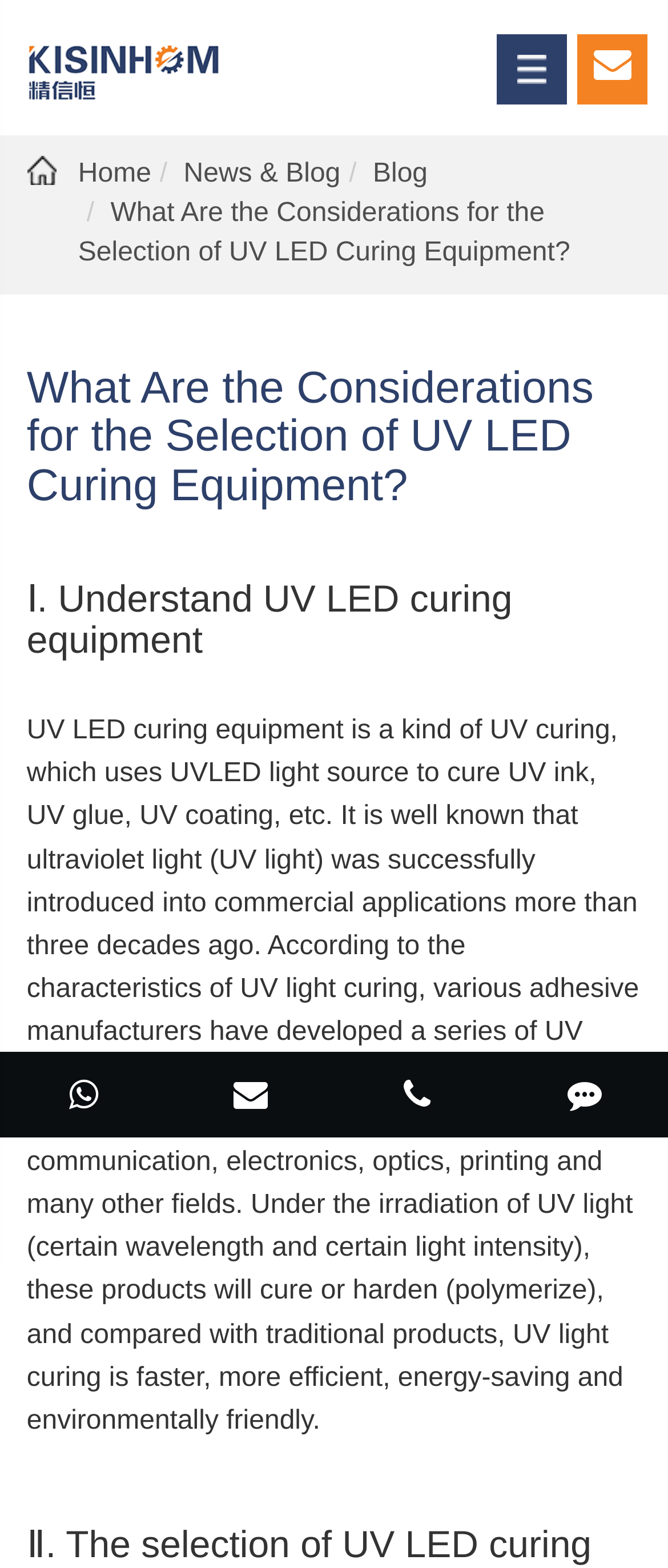Please determine the bounding box coordinates of the element's region to click in order to carry out the following instruction: "Click the company logo". The coordinates should be four float numbers between 0 and 1, i.e., [left, top, right, bottom].

[0.031, 0.017, 0.338, 0.069]